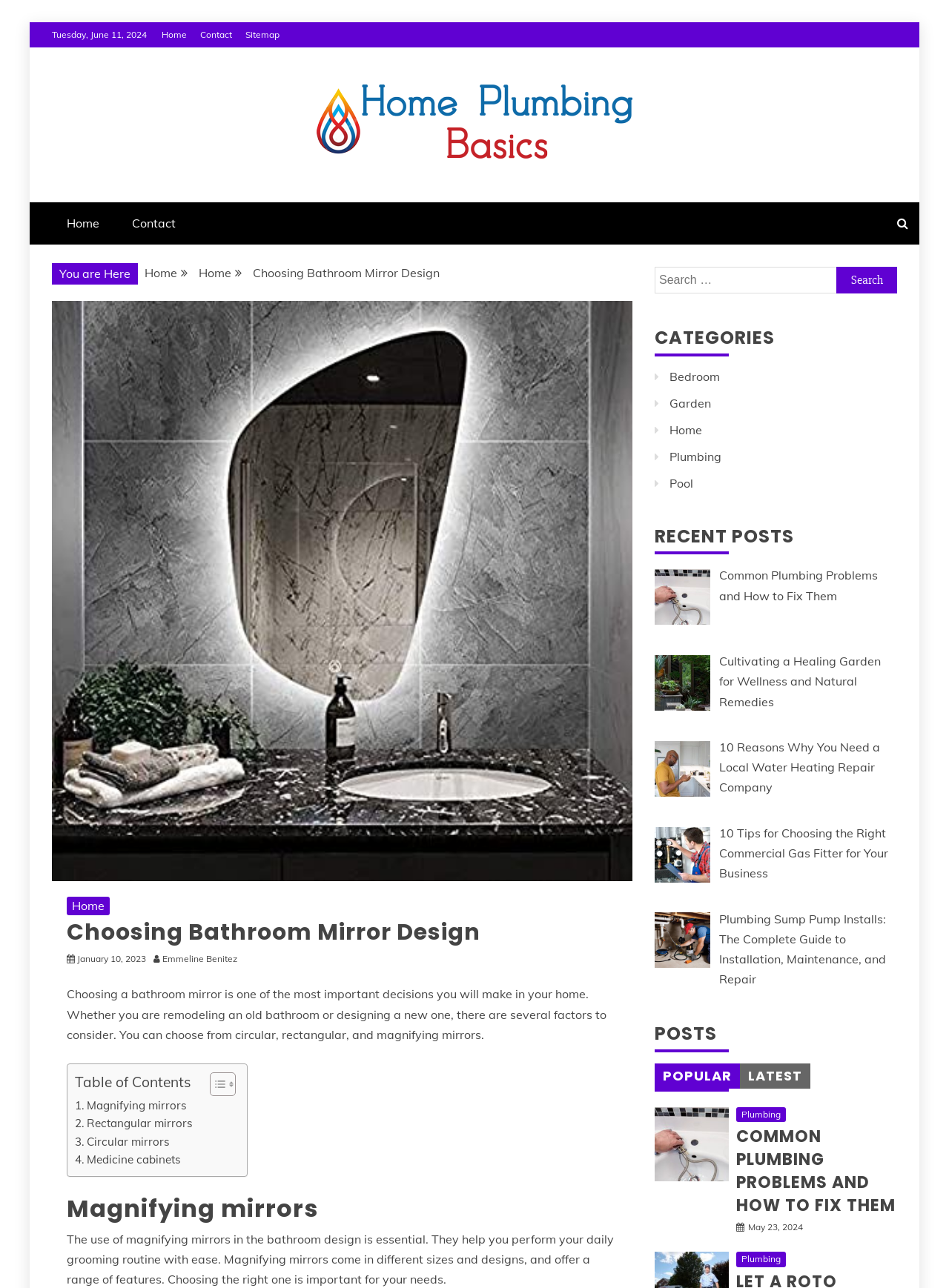Locate the headline of the webpage and generate its content.

Choosing Bathroom Mirror Design